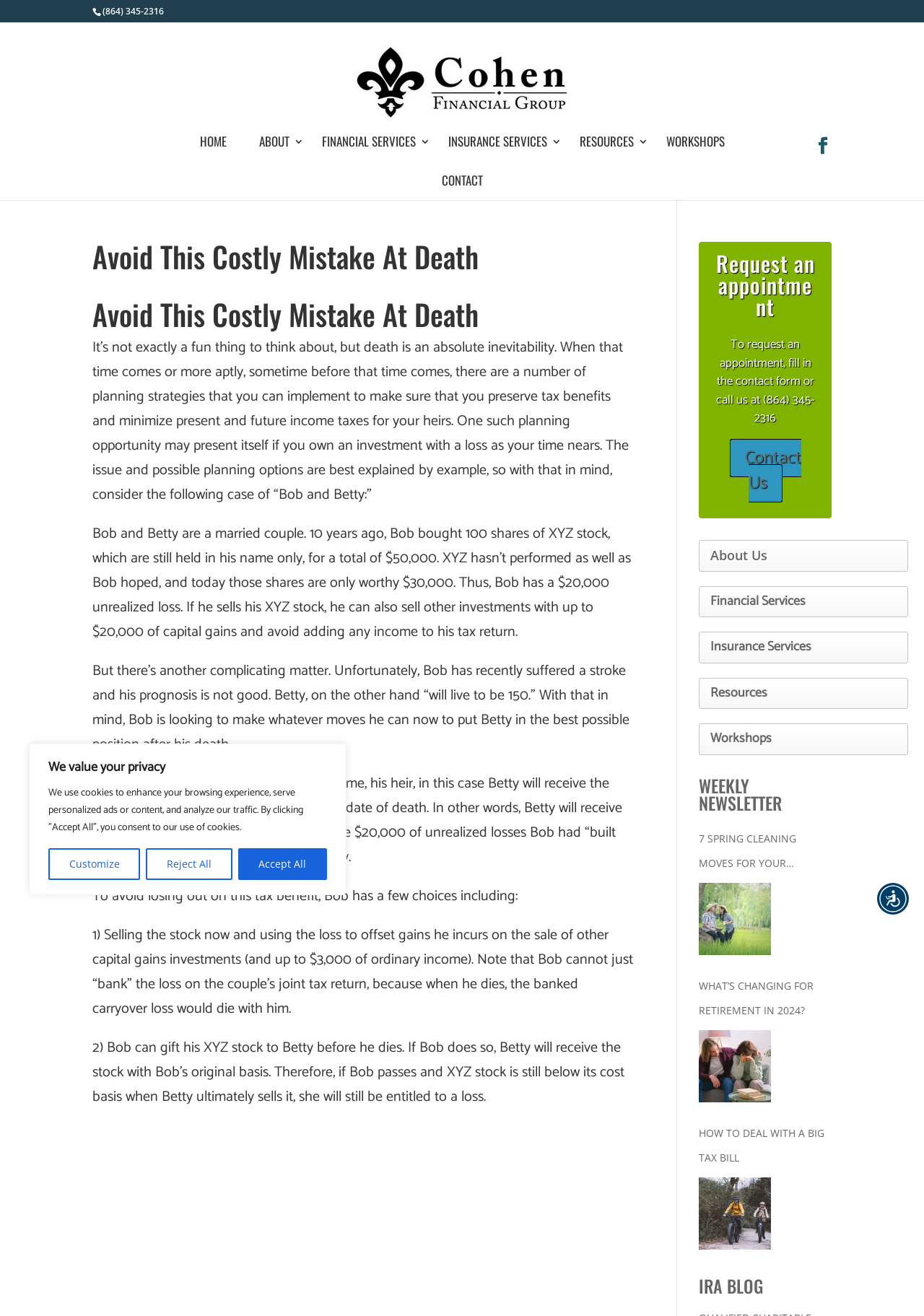What is the name of the company?
Ensure your answer is thorough and detailed.

I found the company name by looking at the top of the webpage, where it says 'Cohen Financial Group'.